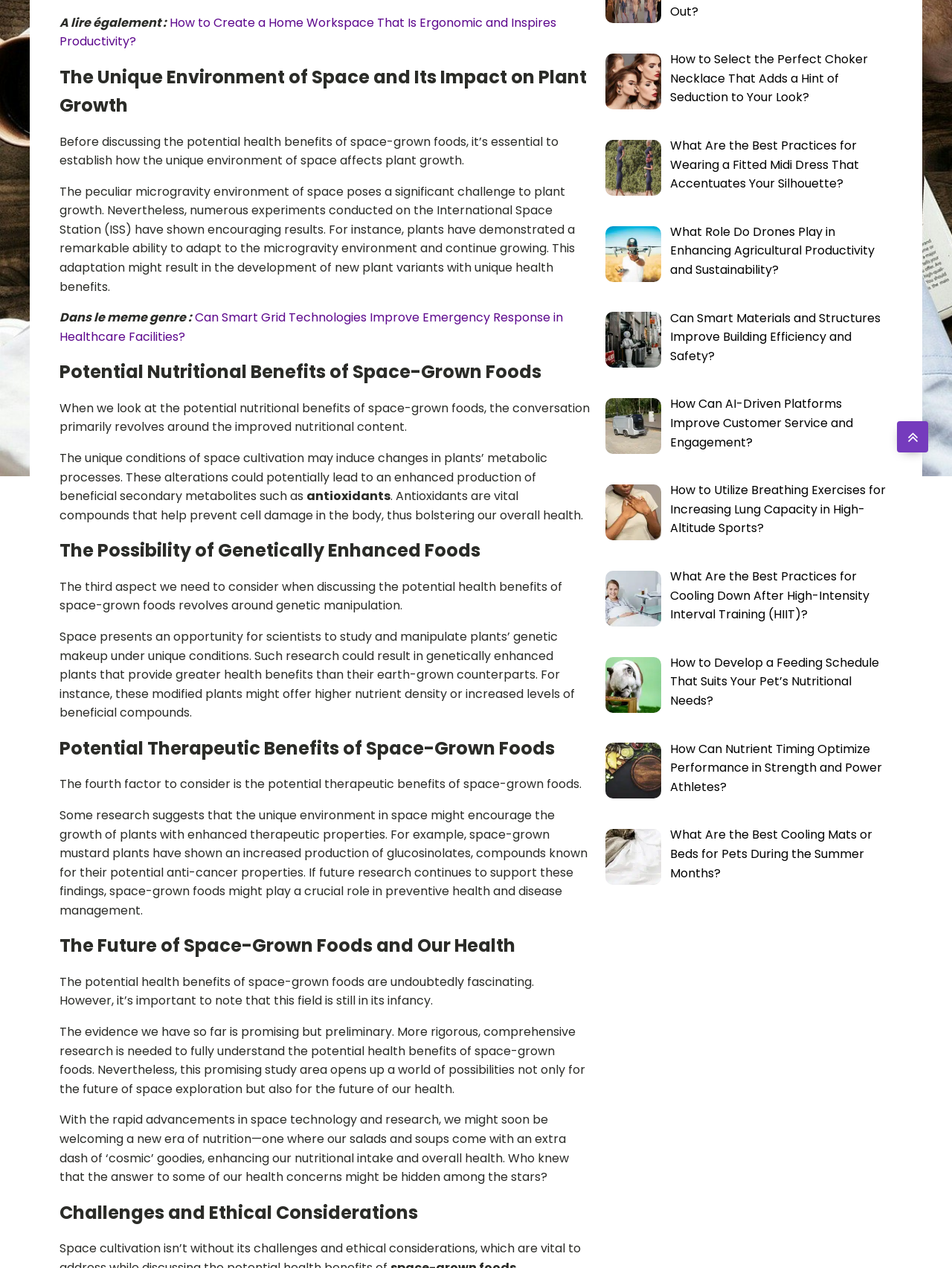Give the bounding box coordinates for the element described by: "parent_node: AUTOMOTIVE".

[0.942, 0.332, 0.975, 0.357]